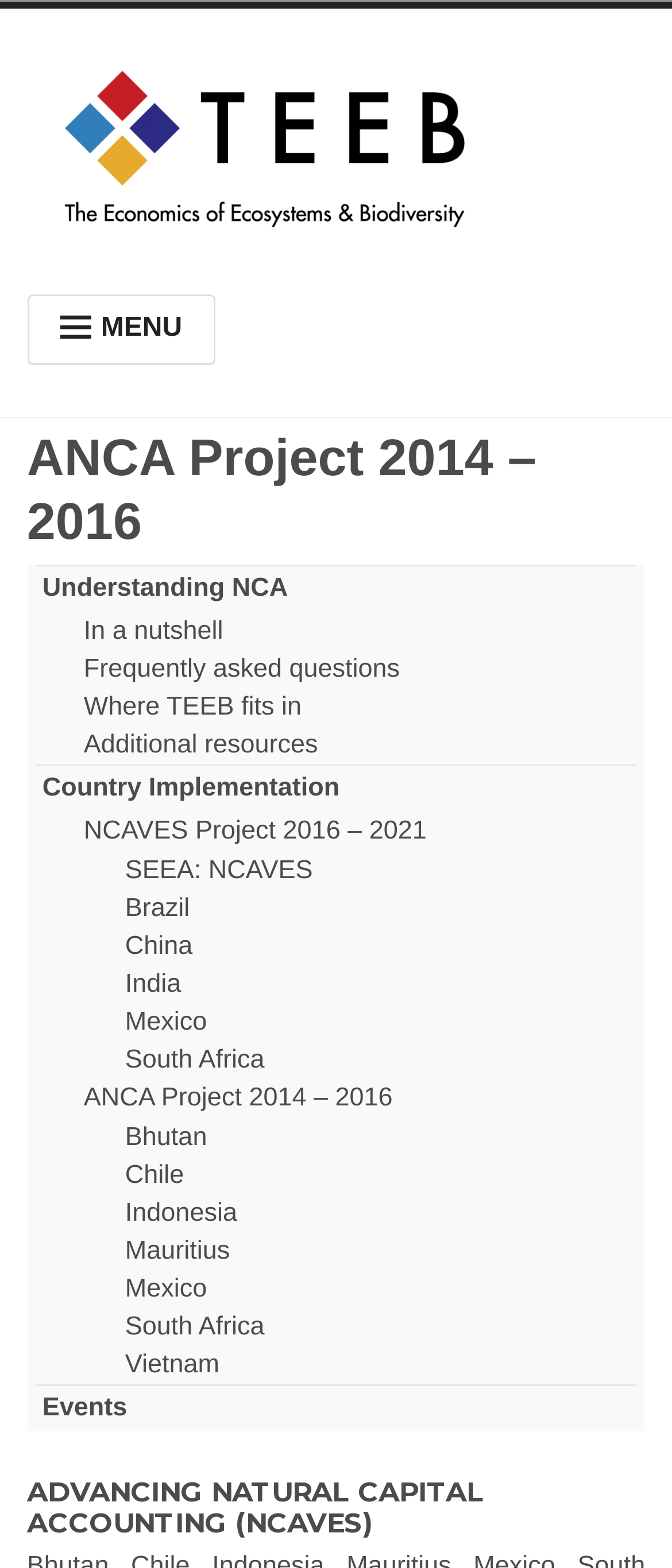Predict the bounding box of the UI element that fits this description: "ANCA Project 2014 – 2016".

[0.125, 0.69, 0.584, 0.709]